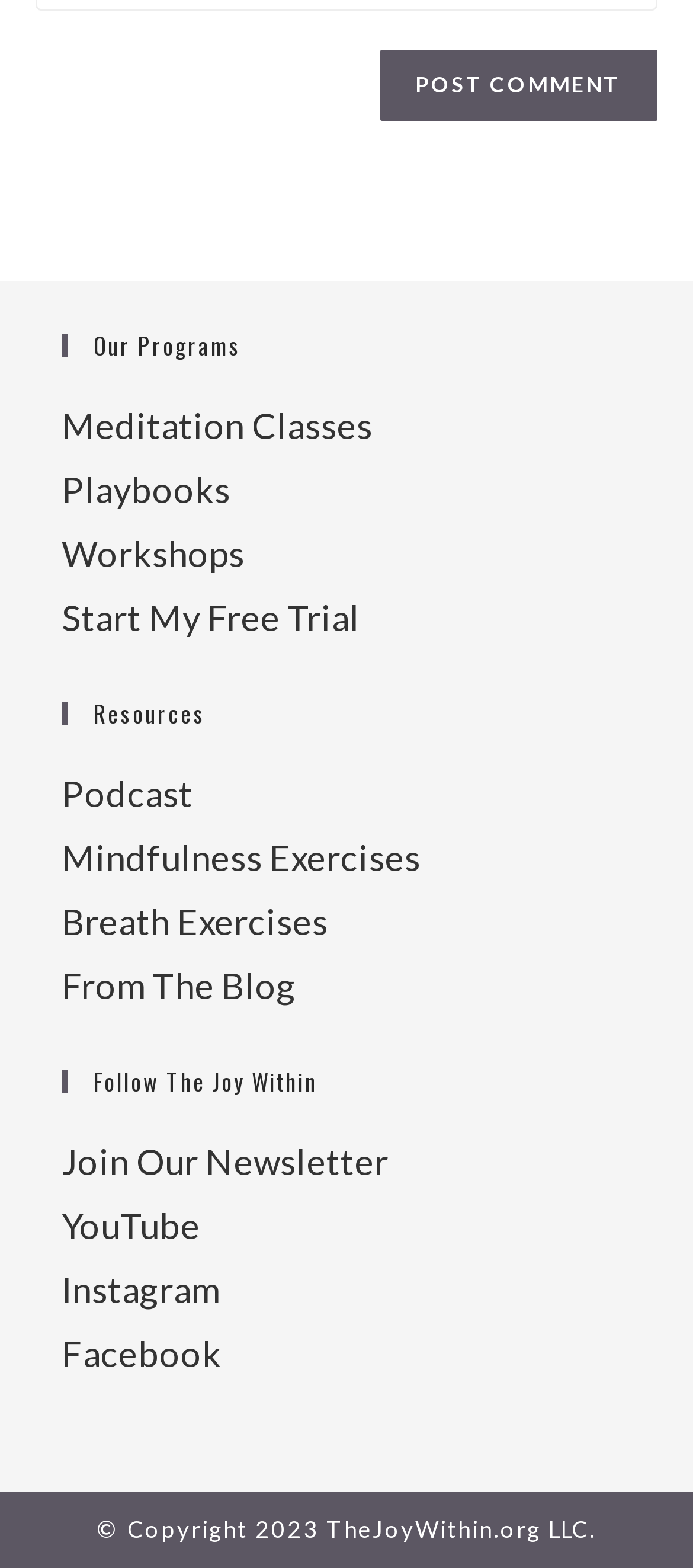Using details from the image, please answer the following question comprehensively:
How can I stay updated with the website's content?

The link 'Join Our Newsletter' suggests that users can stay updated with the website's content by subscribing to their newsletter.